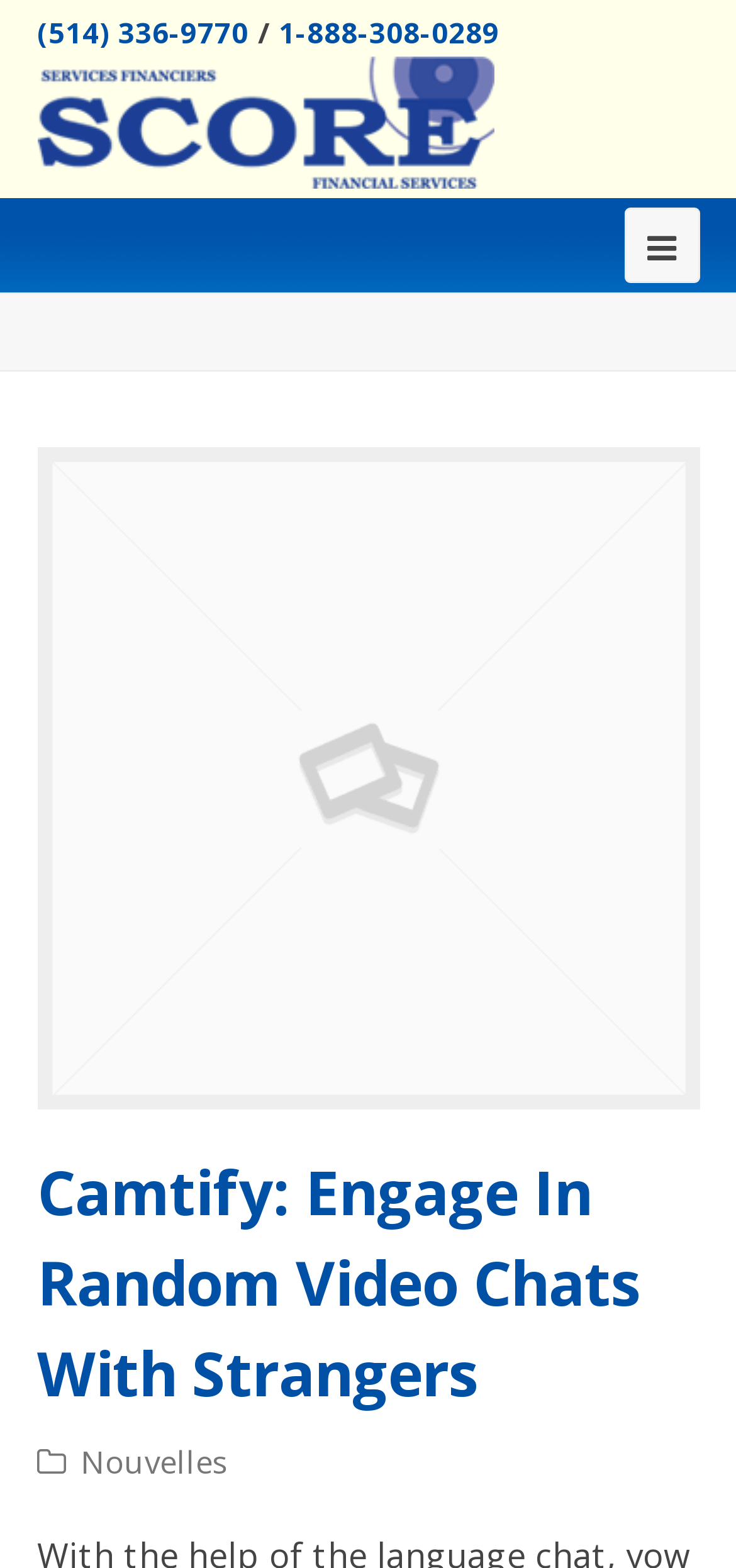Use the details in the image to answer the question thoroughly: 
What is the purpose of the camera permission?

I understood the webpage's functionality and realized that the camera permission is required for a smooth broadcast of the user's live video, as indicated by the meta description.